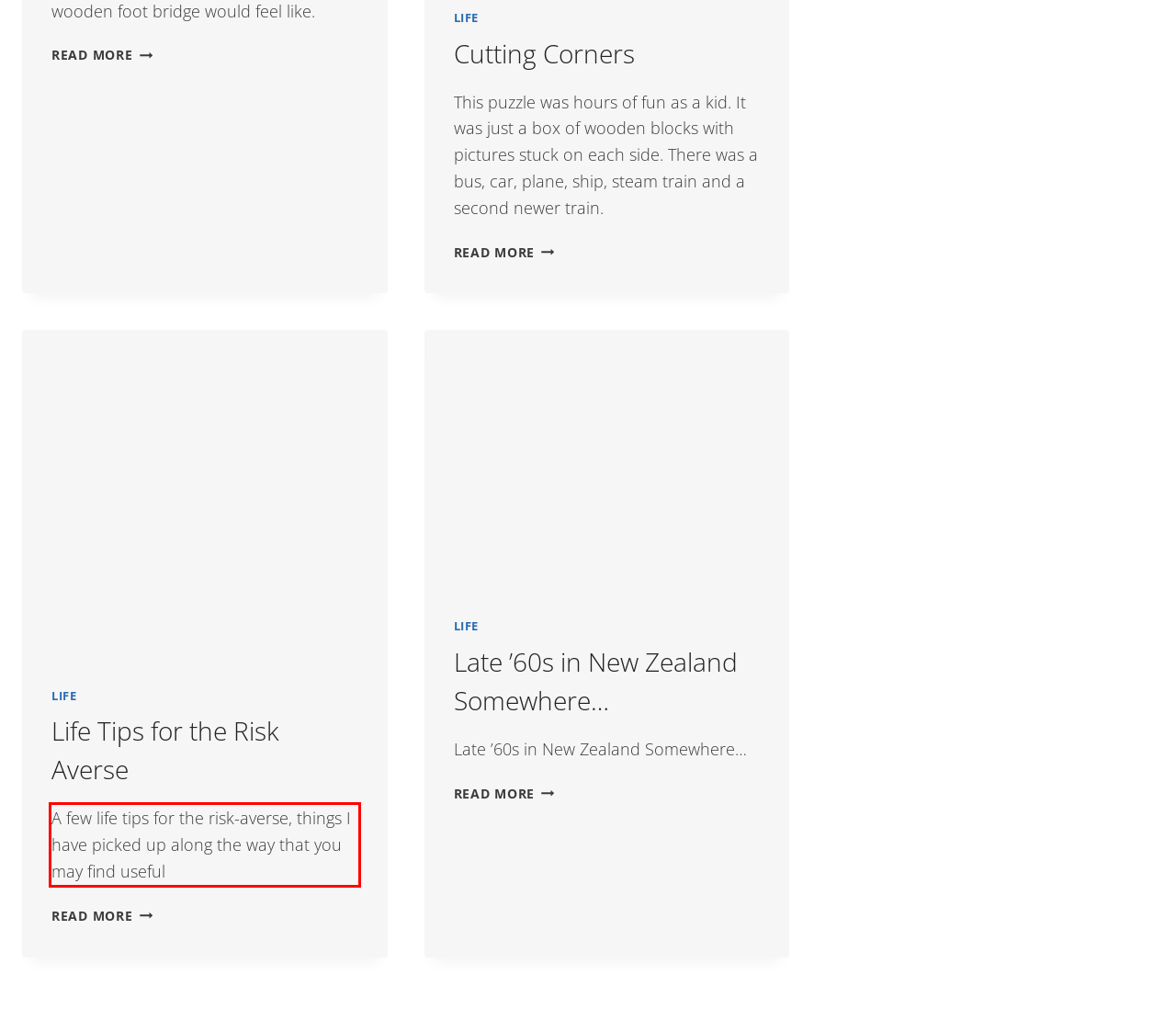You have a screenshot of a webpage with a red bounding box. Use OCR to generate the text contained within this red rectangle.

A few life tips for the risk-averse, things I have picked up along the way that you may find useful